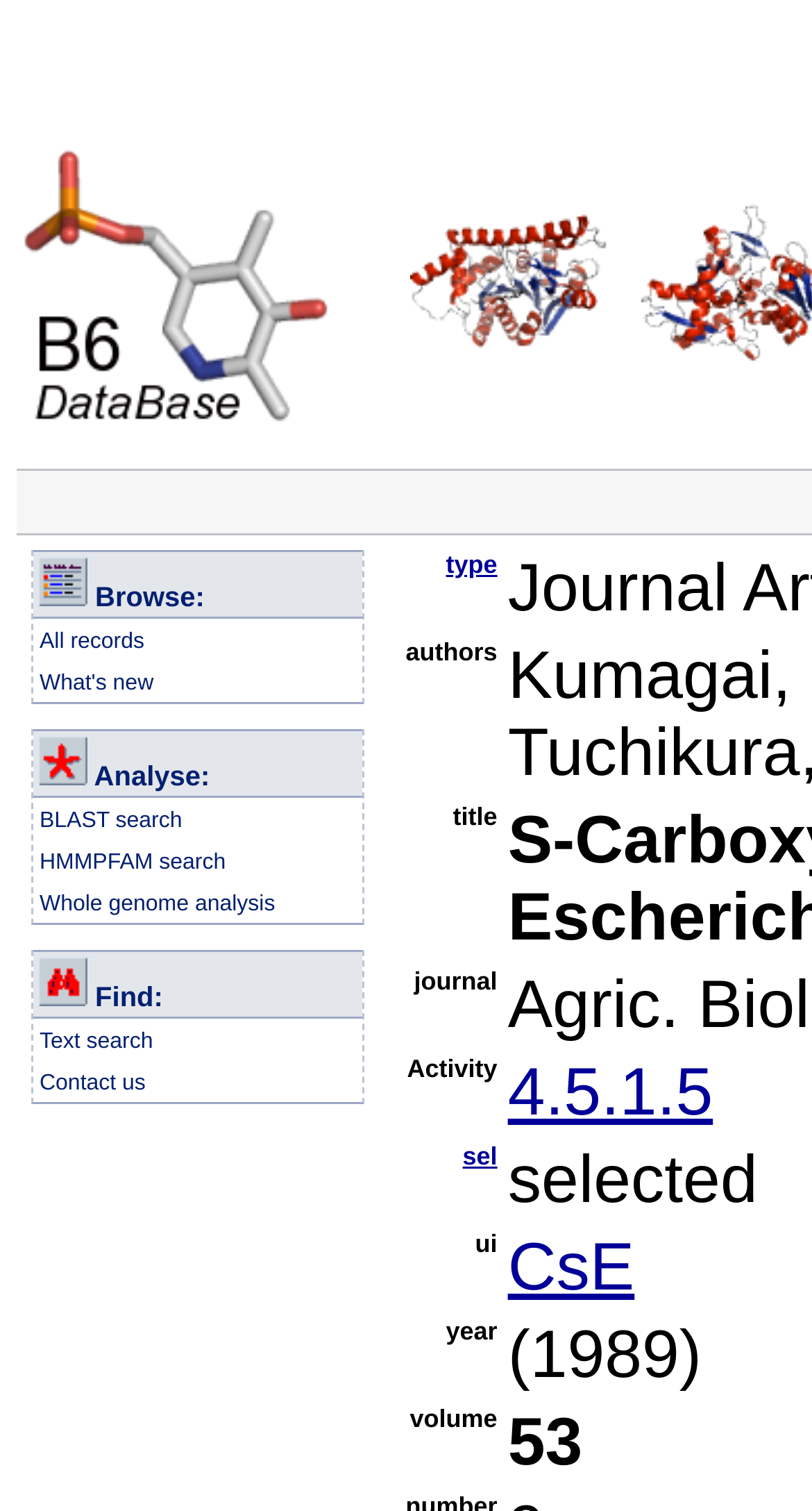Identify the bounding box coordinates for the UI element mentioned here: "Text search". Provide the coordinates as four float values between 0 and 1, i.e., [left, top, right, bottom].

[0.049, 0.681, 0.188, 0.698]